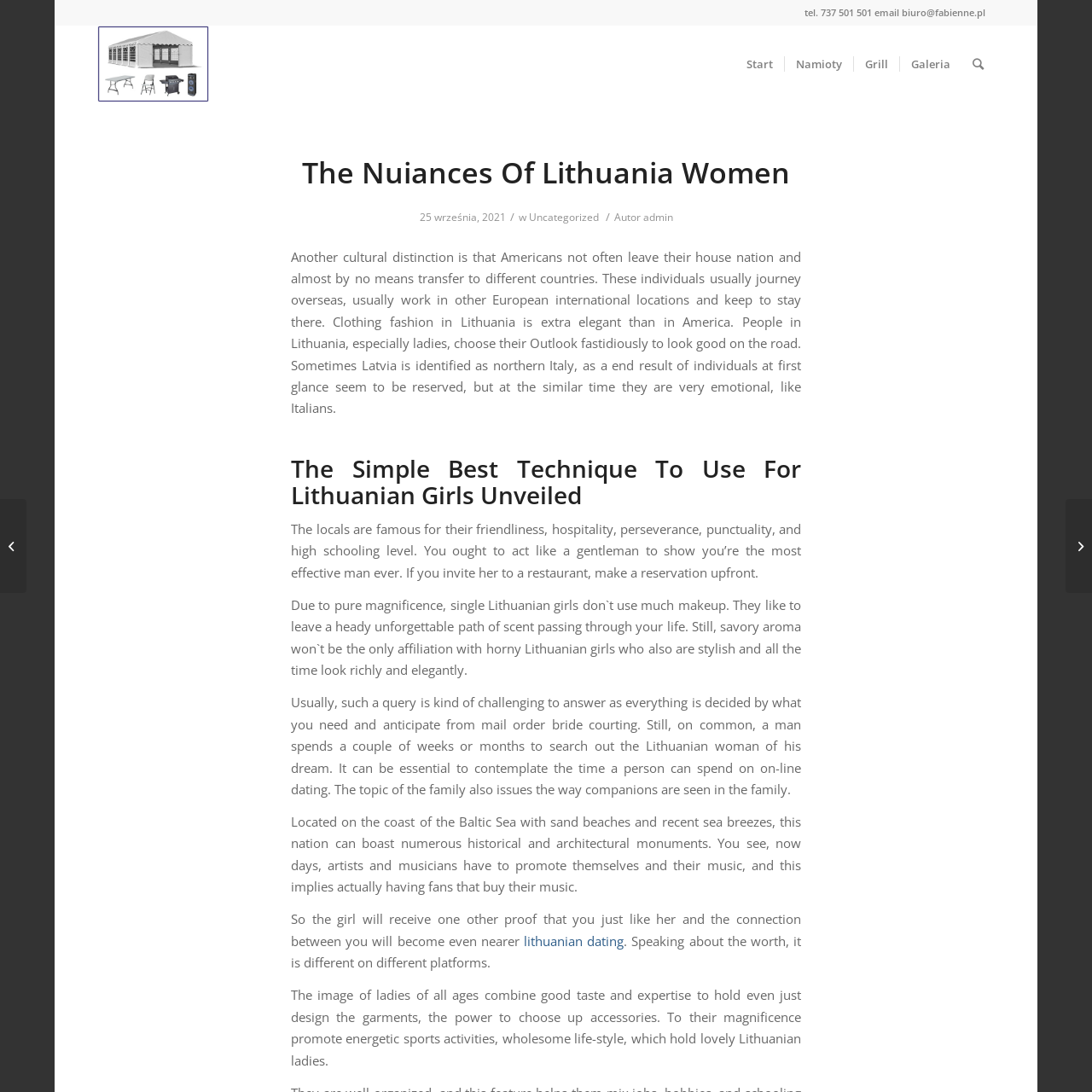Offer an extensive depiction of the webpage and its key elements.

The webpage is about Lithuania women, with a focus on their cultural differences, characteristics, and dating. At the top, there is a header section with a title "The Nuiances Of Lithuania Women" and a navigation menu with links to "Start", "Namioty", "Grill", "Galeria", and "Szukaj". Below the header, there is a contact information section with a phone number and email address.

The main content of the webpage is divided into several sections. The first section has a heading "The Nuiances Of Lithuania Women" and discusses cultural differences between Americans and Lithuanians, including their travel habits, fashion sense, and emotional nature. 

The next section has a heading "The Simple Best Technique To Use For Lithuanian Girls Unveiled" and provides advice on how to date Lithuanian women, including being a gentleman, making reservations, and appreciating their natural beauty.

The following sections describe the characteristics of Lithuanian women, including their friendliness, hospitality, and high education level. They also discuss their beauty, fashion sense, and lifestyle.

Towards the bottom of the page, there are links to related topics, including "lithuanian dating" and "Essay Samples". There are also two links to other articles, "The Debate About Essay Samples" and "Outrageous Azerbaijan Women Methods", located at the left and right sides of the page, respectively.